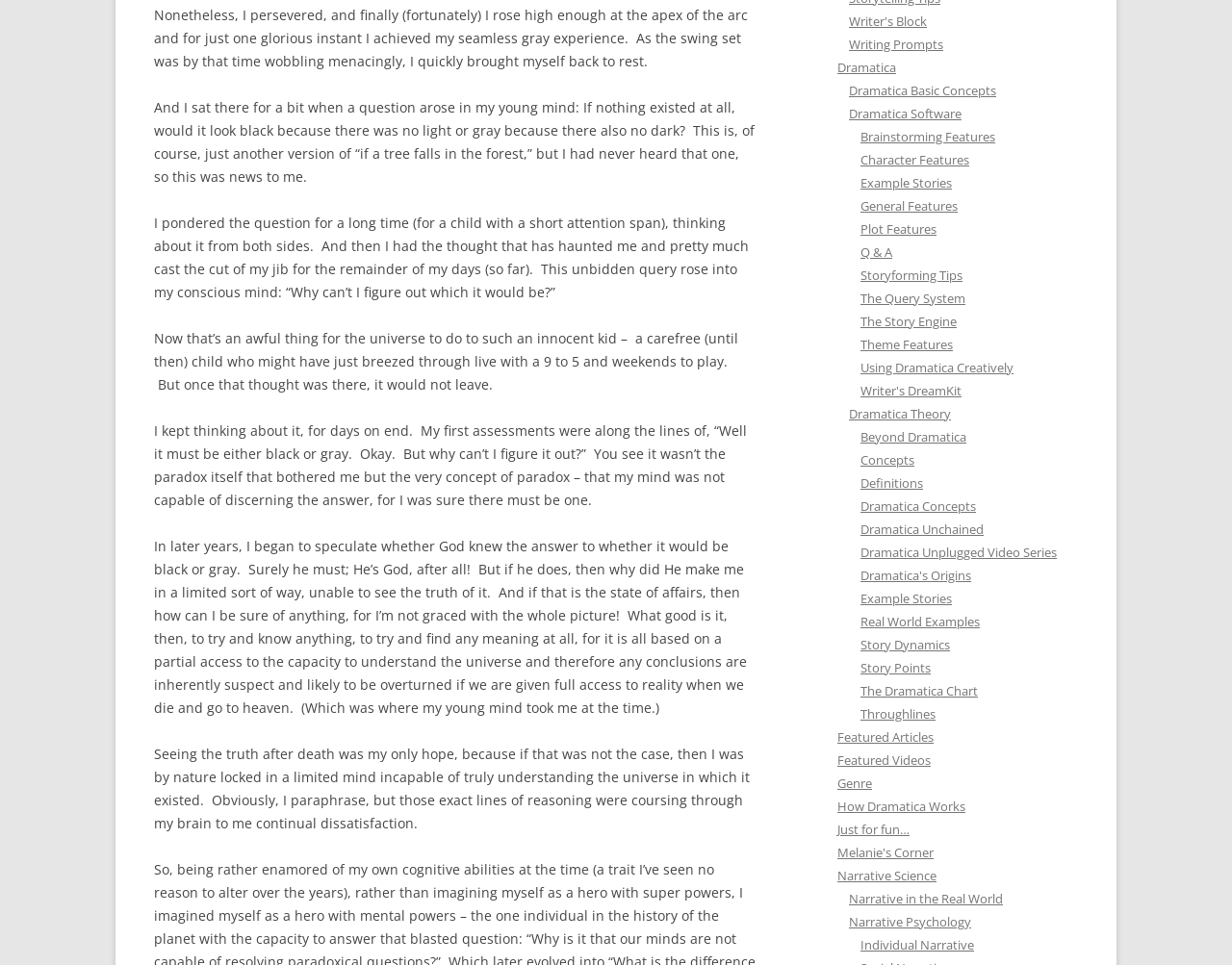Could you please study the image and provide a detailed answer to the question:
What is the tone of the text on the webpage?

The text on the webpage has a reflective tone, as the author is sharing their personal thoughts and experiences in a contemplative and introspective manner.